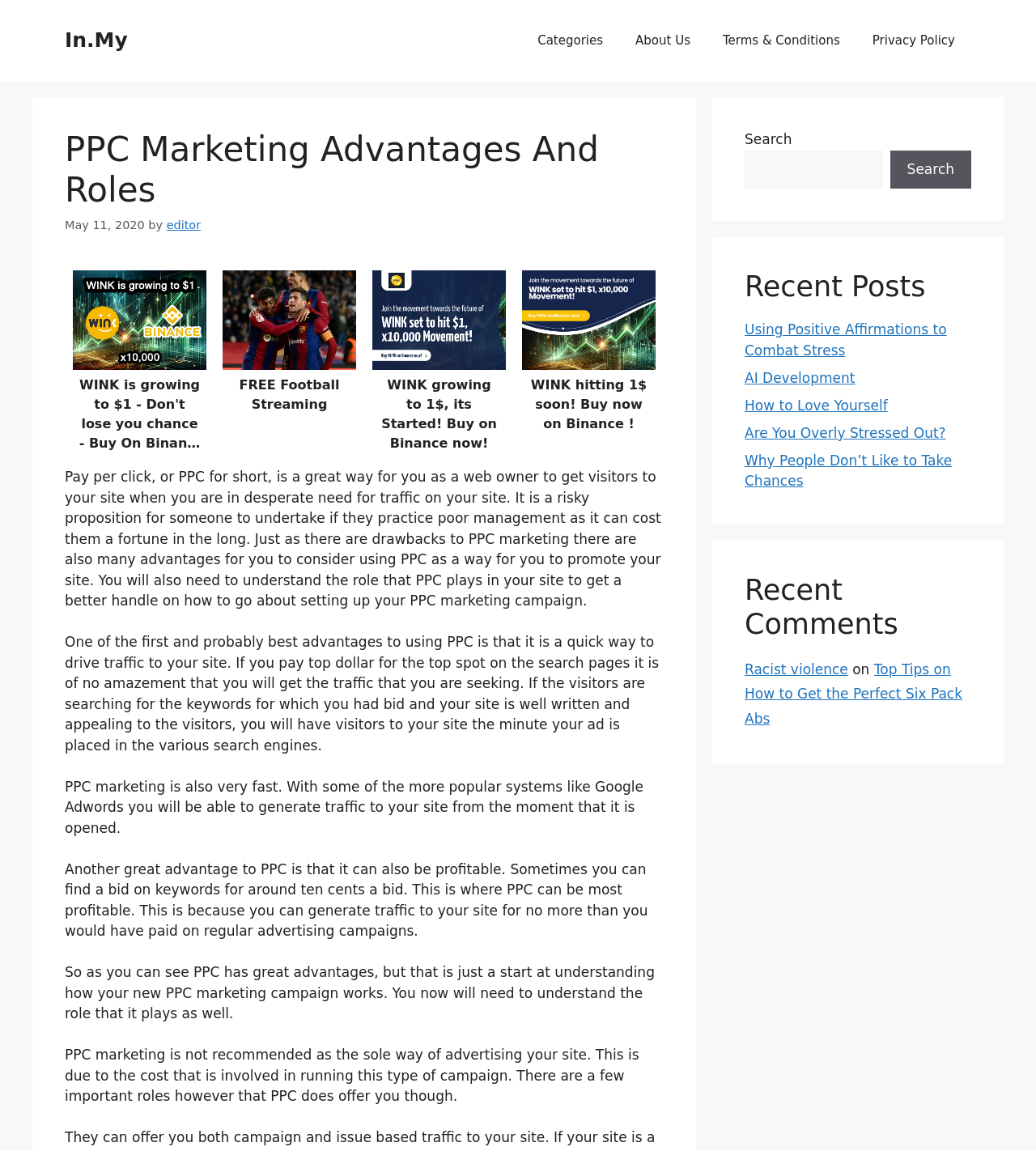Determine the bounding box coordinates for the area that needs to be clicked to fulfill this task: "Check the 'Recent Comments'". The coordinates must be given as four float numbers between 0 and 1, i.e., [left, top, right, bottom].

[0.719, 0.498, 0.938, 0.557]